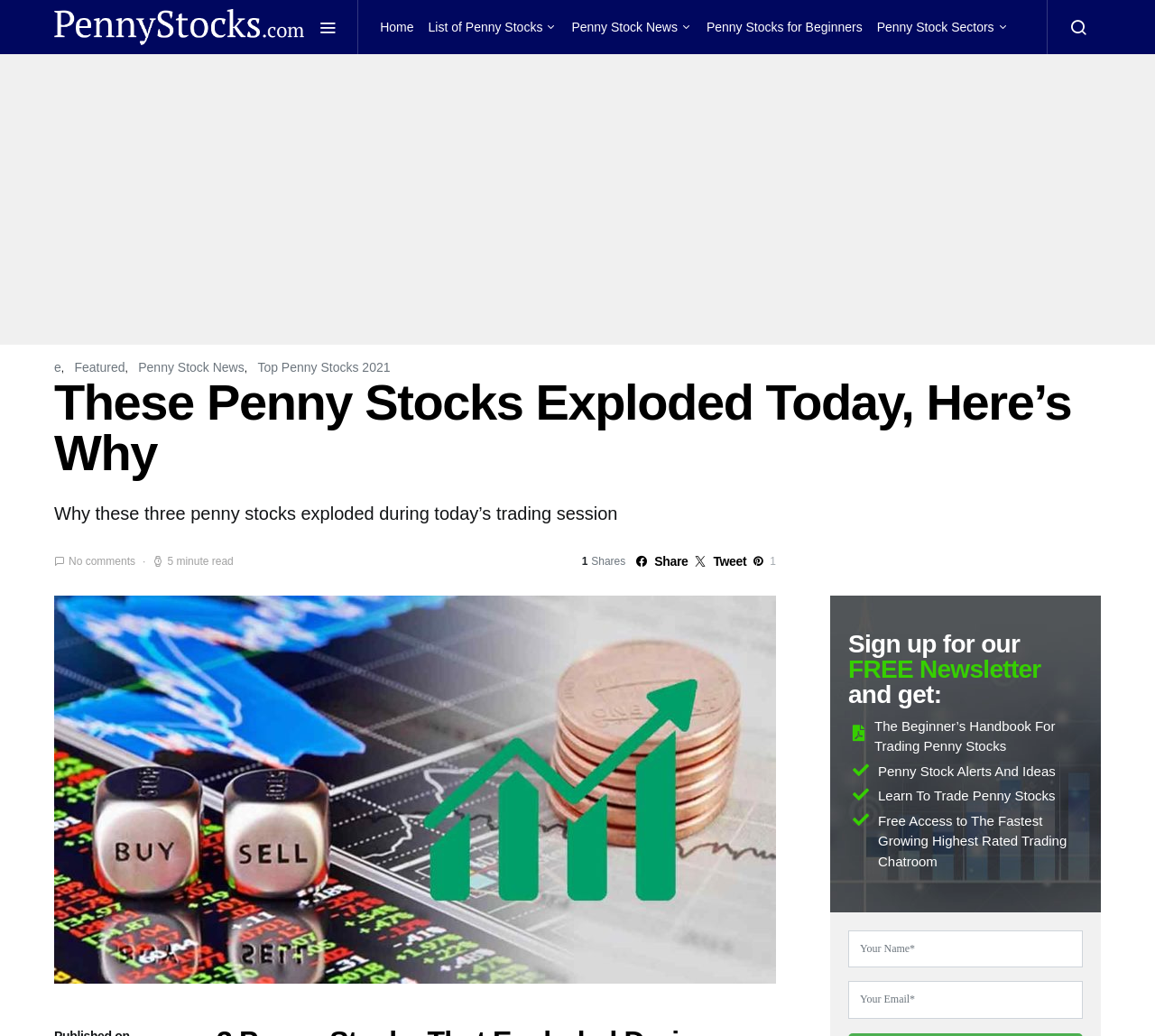Locate the bounding box coordinates of the region to be clicked to comply with the following instruction: "Read the penny stock news". The coordinates must be four float numbers between 0 and 1, in the form [left, top, right, bottom].

[0.12, 0.348, 0.211, 0.361]